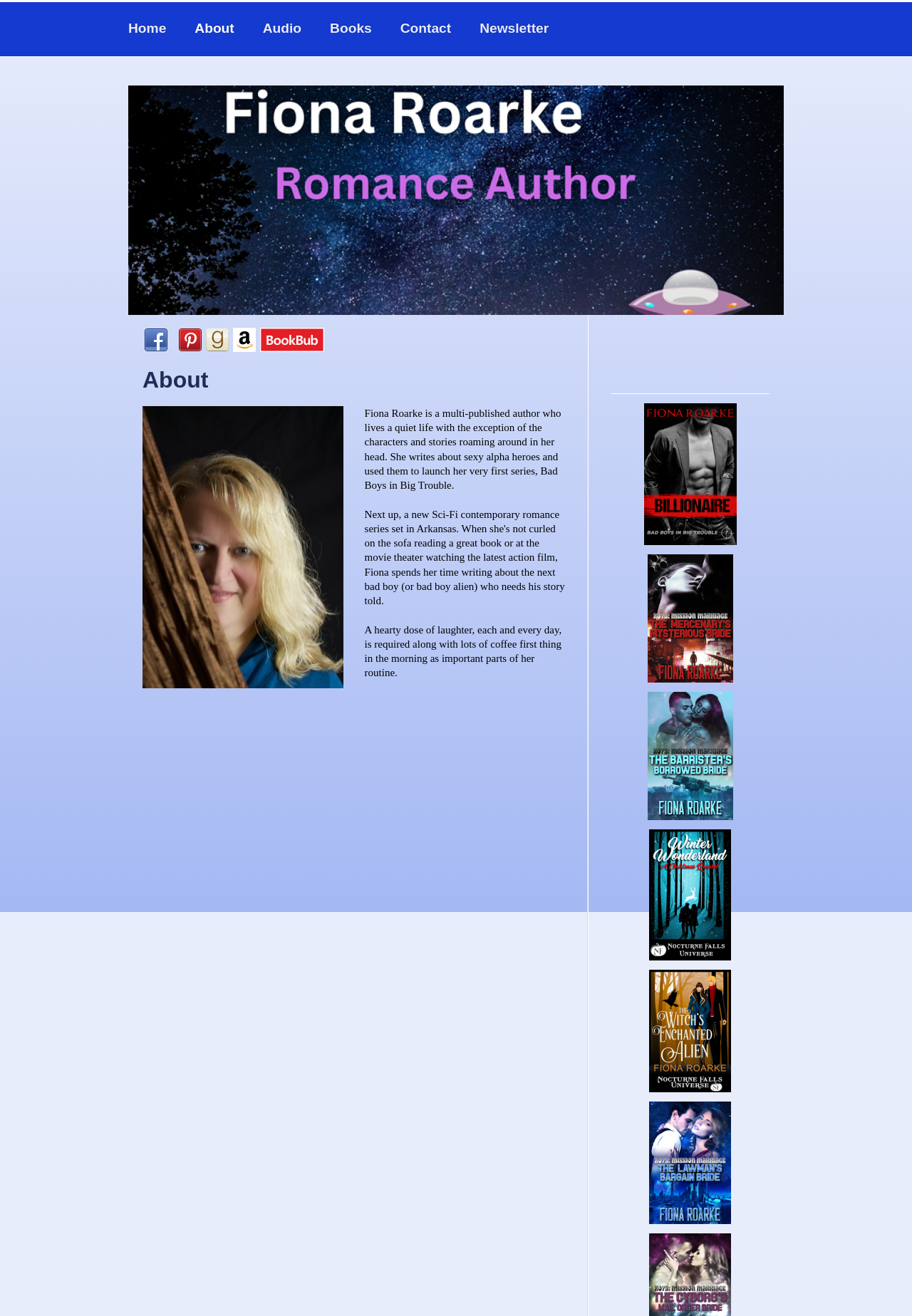Highlight the bounding box coordinates of the region I should click on to meet the following instruction: "Click on the Contact link".

[0.423, 0.007, 0.51, 0.037]